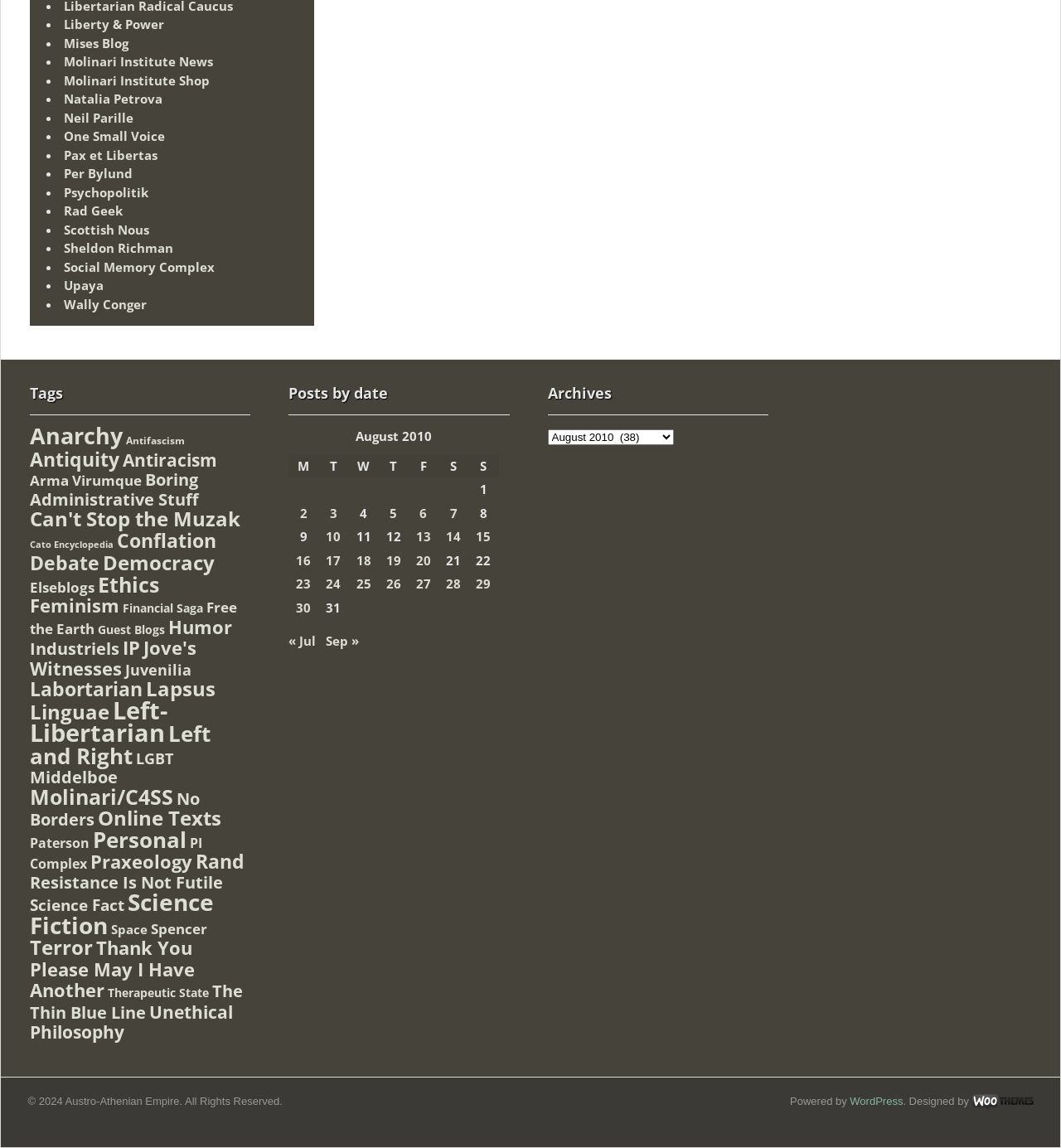Using floating point numbers between 0 and 1, provide the bounding box coordinates in the format (top-left x, top-left y, bottom-right x, bottom-right y). Locate the UI element described here: Academy of Nutrition and Dietetics

None